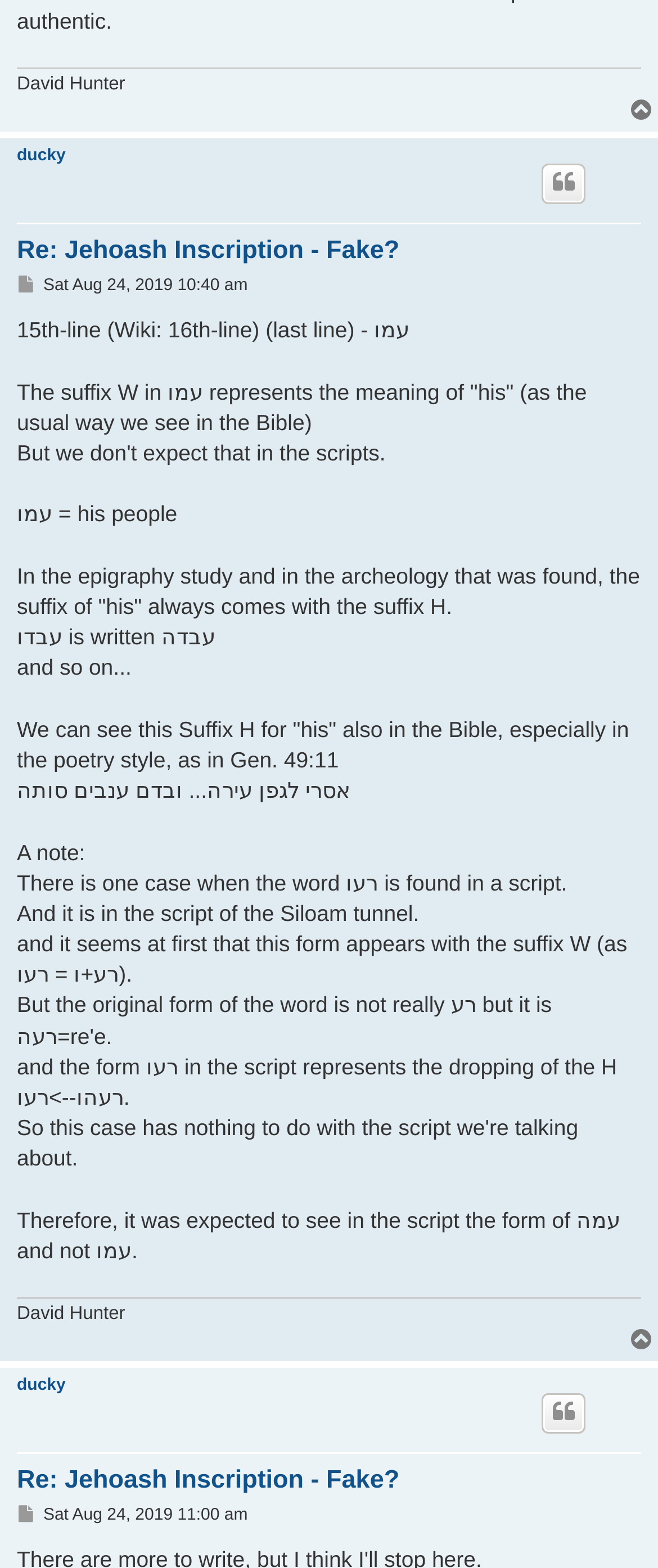Using the description "Post", locate and provide the bounding box of the UI element.

[0.026, 0.96, 0.059, 0.974]